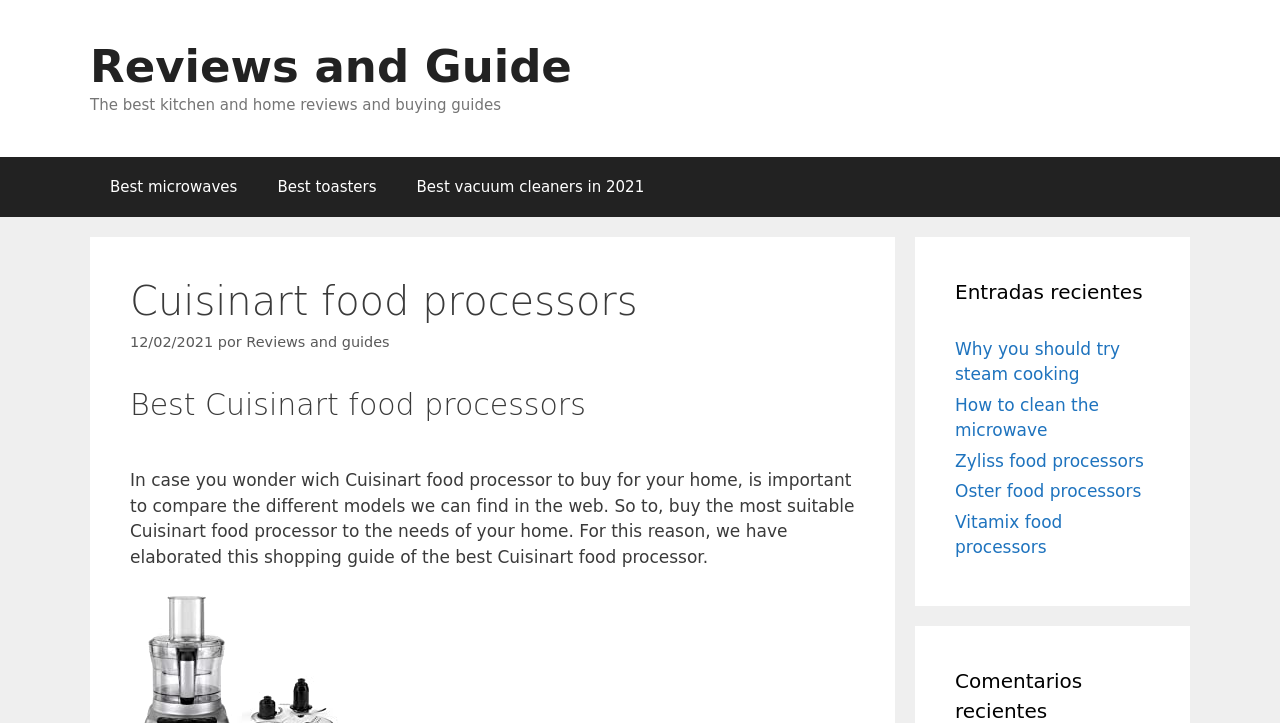Provide a thorough description of the webpage's content and layout.

This webpage is a comparison guide for Cuisinart food processors, featuring customer opinions and reviews. At the top, there is a banner with the site's name, "Sitio", spanning the entire width of the page. Below the banner, there is a navigation menu with links to other review categories, such as "Best microwaves", "Best toasters", and "Best vacuum cleaners in 2021".

The main content area is divided into two sections. On the left, there is a heading "Cuisinart food processors" followed by a subheading "Best Cuisinart food processors". Below these headings, there is a paragraph of text explaining the importance of comparing different Cuisinart food processor models to find the most suitable one for your home.

On the right side of the page, there is a section titled "Entradas recientes" (Recent Entries) with links to other articles, including "Why you should try steam cooking", "How to clean the microwave", and reviews of food processors from other brands such as Zyliss, Oster, and Vitamix.

There are no images on the page, but there are several links and headings that help to organize the content and provide a clear structure to the webpage.